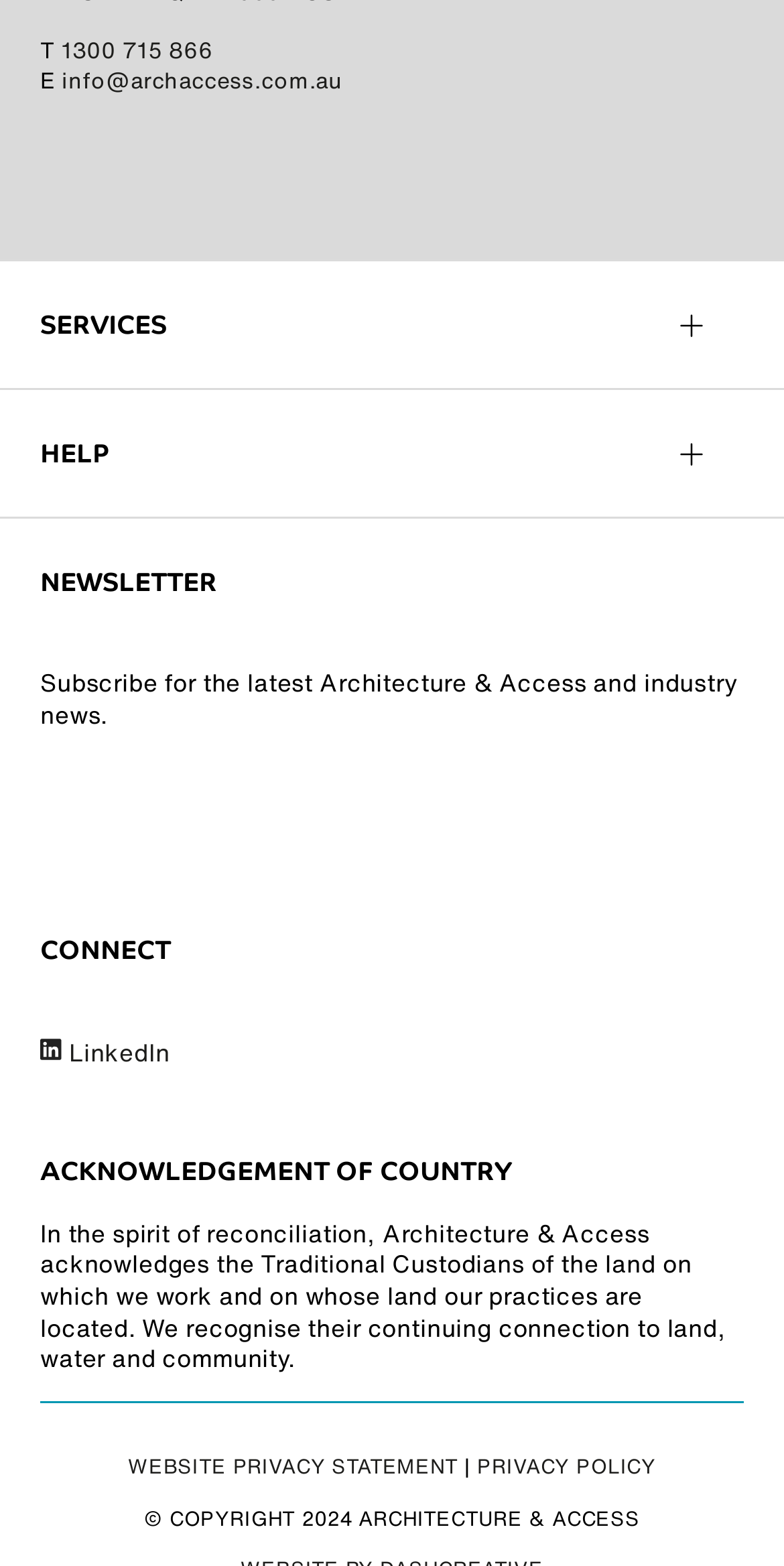Using the webpage screenshot, locate the HTML element that fits the following description and provide its bounding box: "Safety in Design".

[0.051, 0.319, 0.296, 0.34]